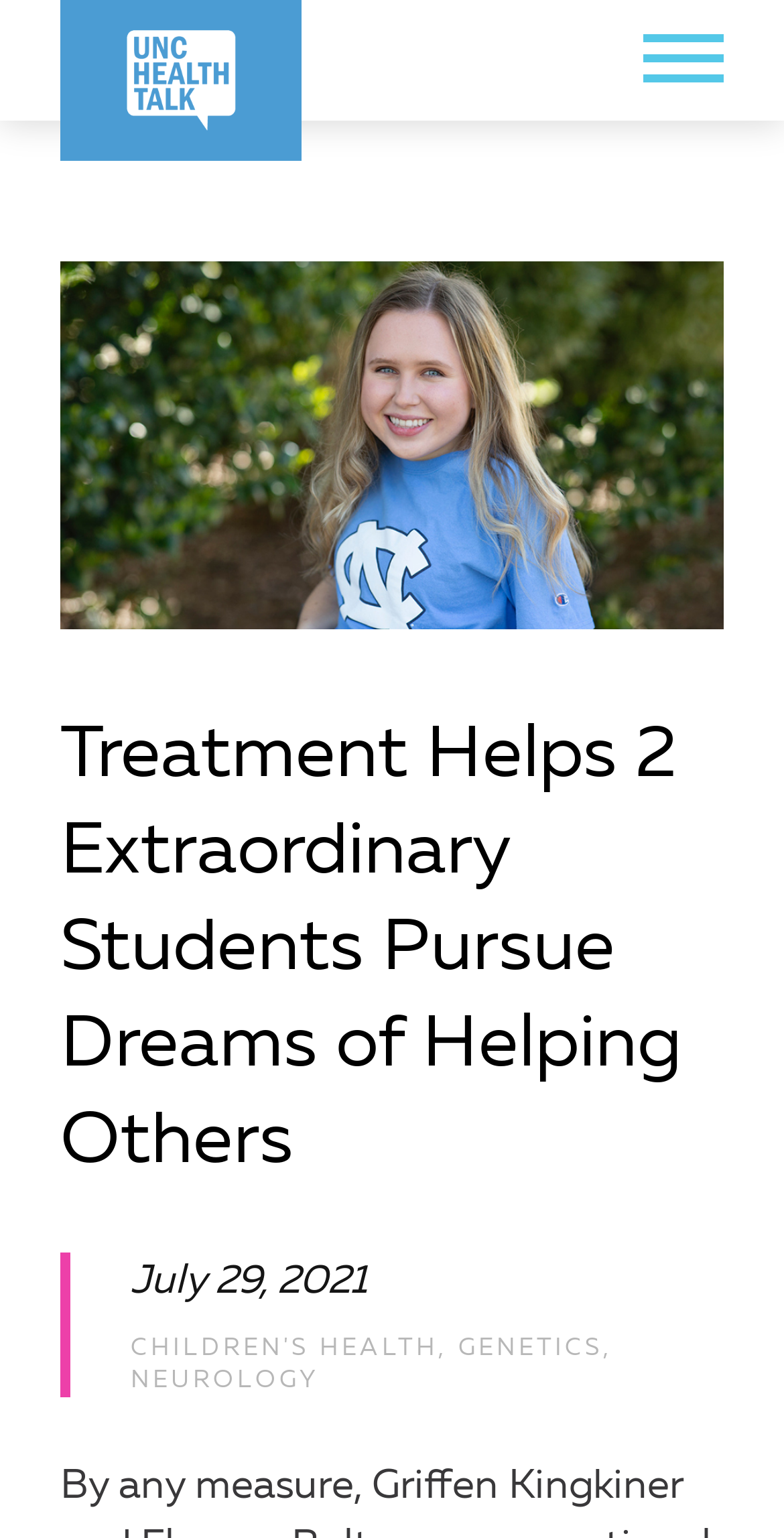What is the date of the article?
Based on the image, provide your answer in one word or phrase.

July 29, 2021